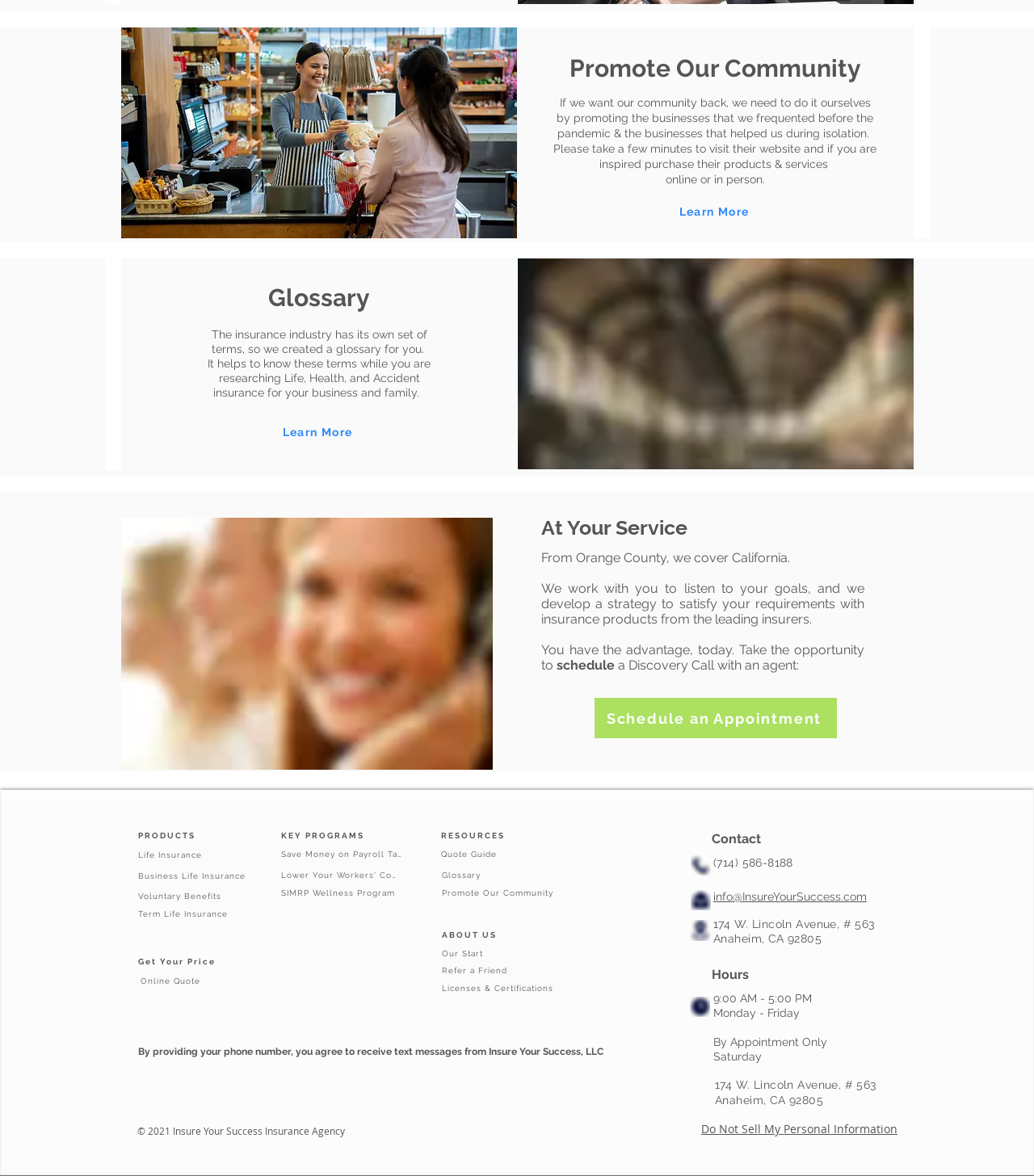Using the element description provided, determine the bounding box coordinates in the format (top-left x, top-left y, bottom-right x, bottom-right y). Ensure that all values are floating point numbers between 0 and 1. Element description: Save Money on Payroll Tax

[0.272, 0.718, 0.391, 0.734]